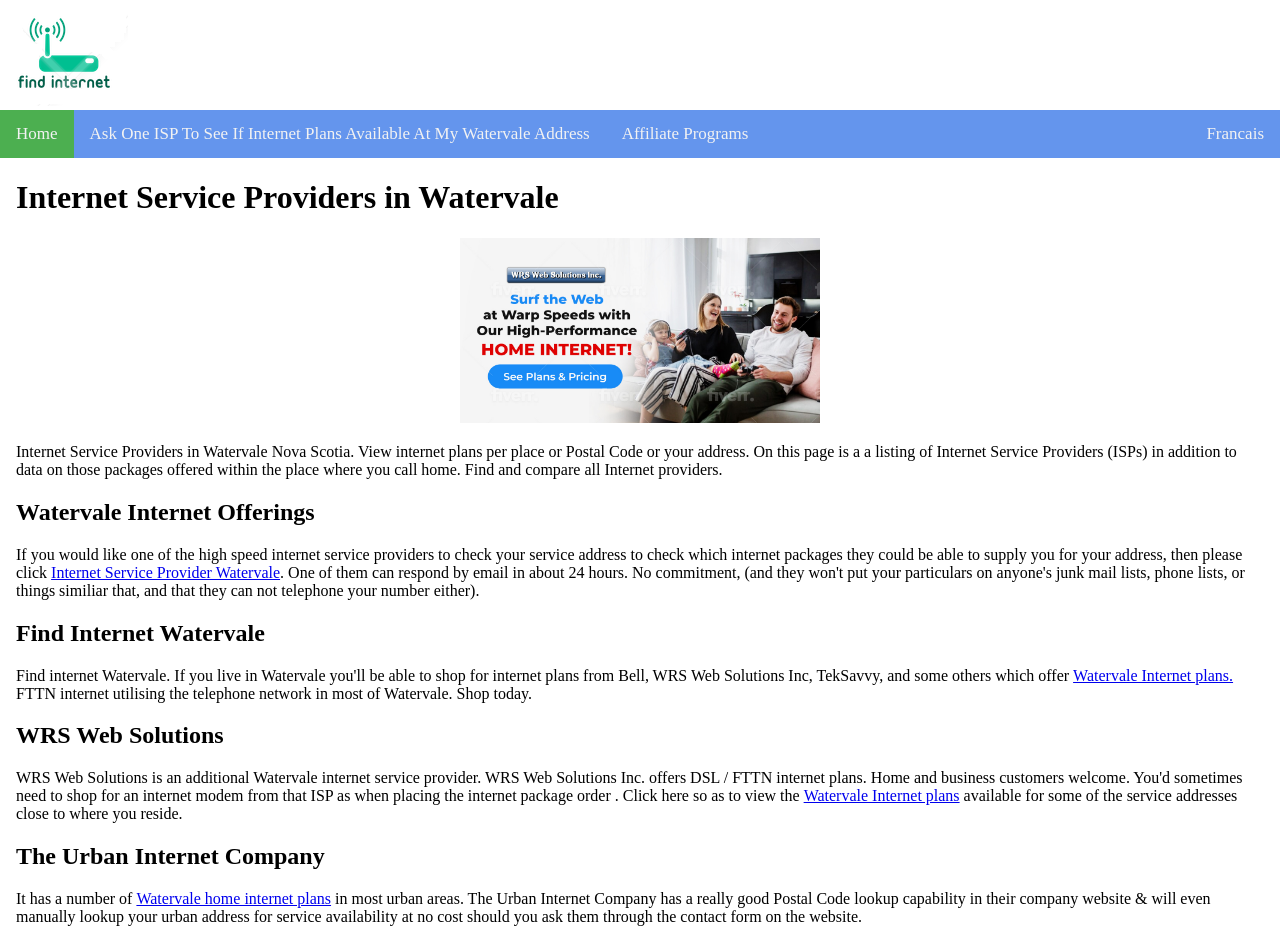Identify the bounding box coordinates for the UI element described as: "Affiliate Programs".

[0.473, 0.118, 0.597, 0.17]